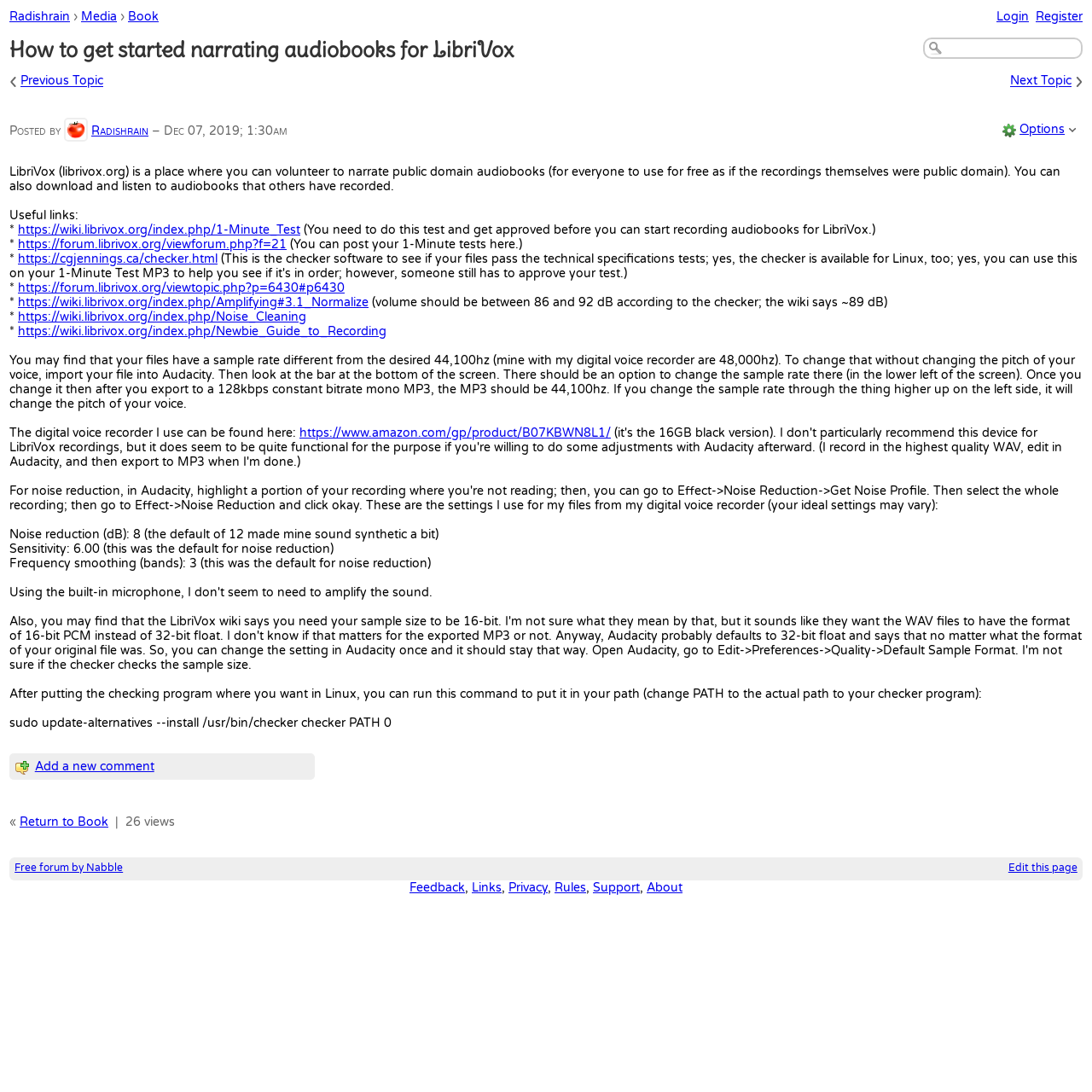Explain the contents of the webpage comprehensively.

This webpage is about getting started with narrating audiobooks for LibriVox, a platform where volunteers can record public domain audiobooks for free use. The page is divided into several sections.

At the top, there is a navigation bar with links to "Radishrain", "Media", "Book", "Login", and "Register". Below this, there is a heading that reads "How to get started narrating audiobooks for LibriVox". 

On the left side, there is a section with links to "Previous Topic" and "Next Topic". Below this, there is a section with information about the post, including the author "Radishrain" and the date "Dec 07, 2019; 1:30am". 

The main content of the page is a detailed guide on how to get started with narrating audiobooks for LibriVox. It includes information on useful links, such as the 1-Minute Test, a forum for posting 1-Minute tests, and guides on noise cleaning and recording. There are also specific instructions on how to change the sample rate of audio files using Audacity and how to use a digital voice recorder.

In the middle of the page, there is a section with links to various resources, including a noise reduction guide and a guide on amplifying audio. 

Towards the bottom of the page, there is a section with information on noise reduction settings, including the default values for noise reduction, sensitivity, and frequency smoothing.

Further down, there is a section with a command to install a checking program in Linux and a section with a link to add a new comment.

At the very bottom of the page, there is a footer with links to "Return to Book", "26 views", and a table with links to "Free forum by Nabble" and "Edit this page". There are also links to "Feedback", "Links", "Privacy", "Rules", "Support", and "About".